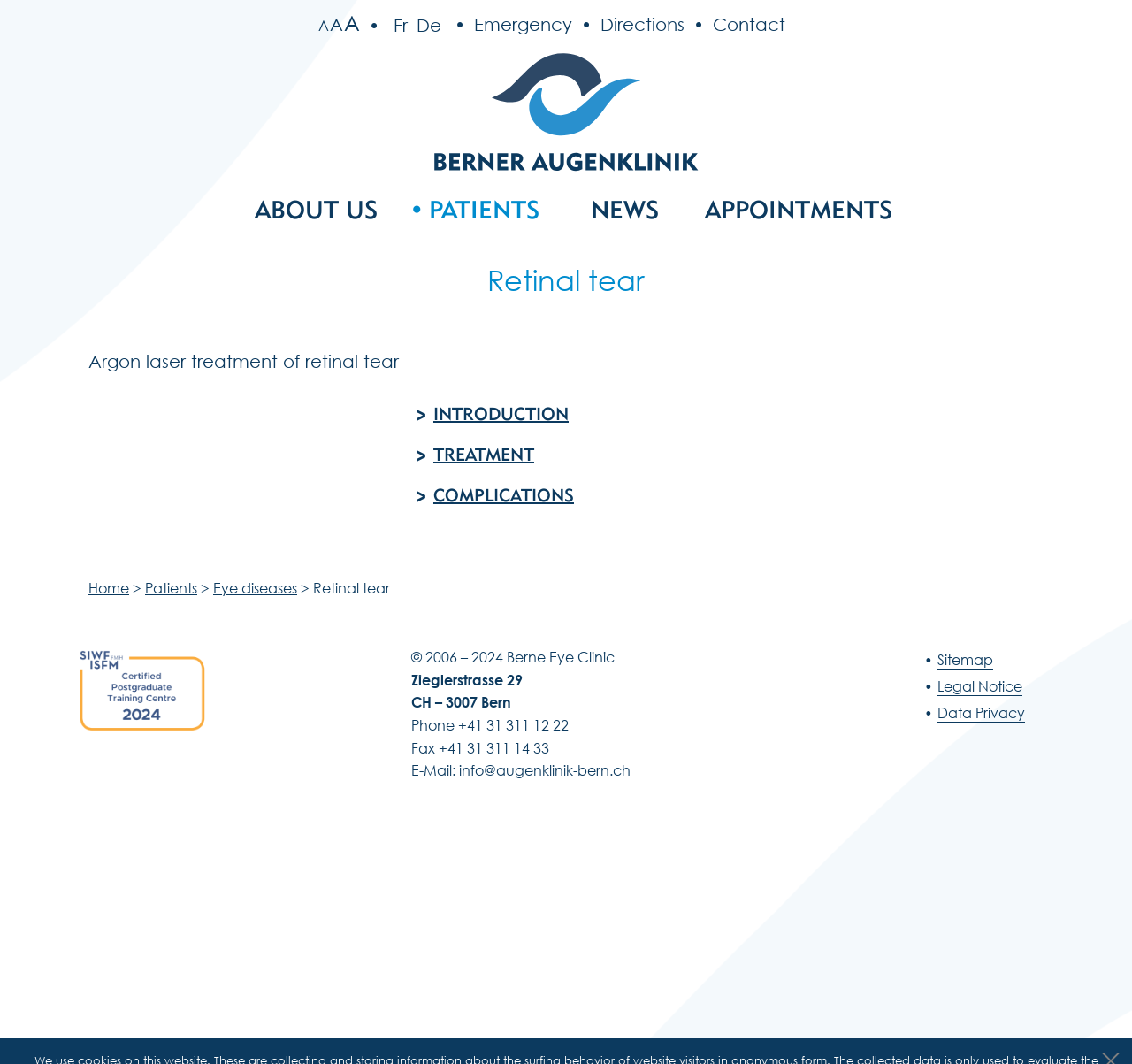Kindly determine the bounding box coordinates for the area that needs to be clicked to execute this instruction: "Click on Emergency".

[0.394, 0.008, 0.505, 0.038]